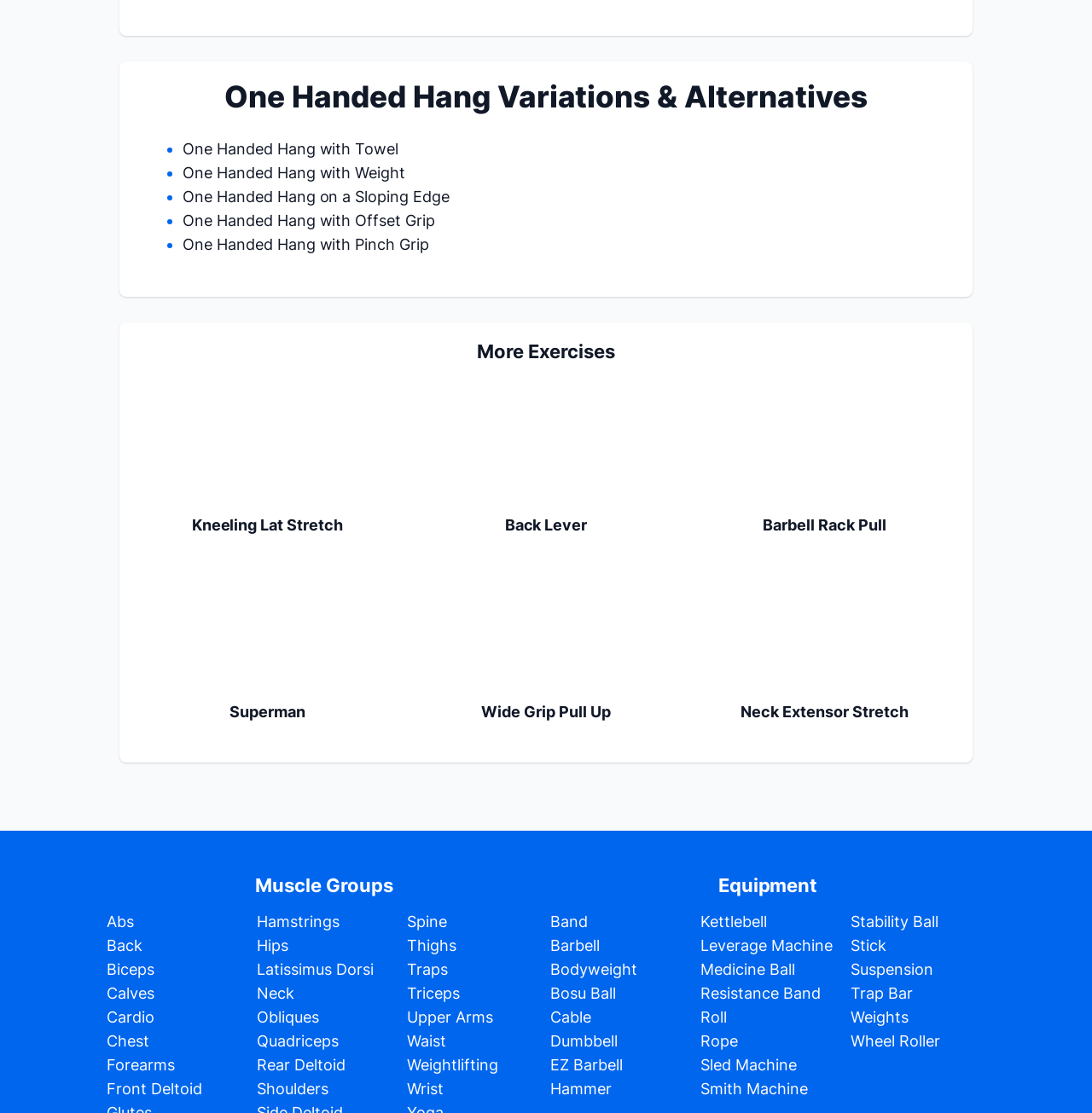Can you pinpoint the bounding box coordinates for the clickable element required for this instruction: "Choose Dumbbell"? The coordinates should be four float numbers between 0 and 1, i.e., [left, top, right, bottom].

[0.504, 0.927, 0.565, 0.943]